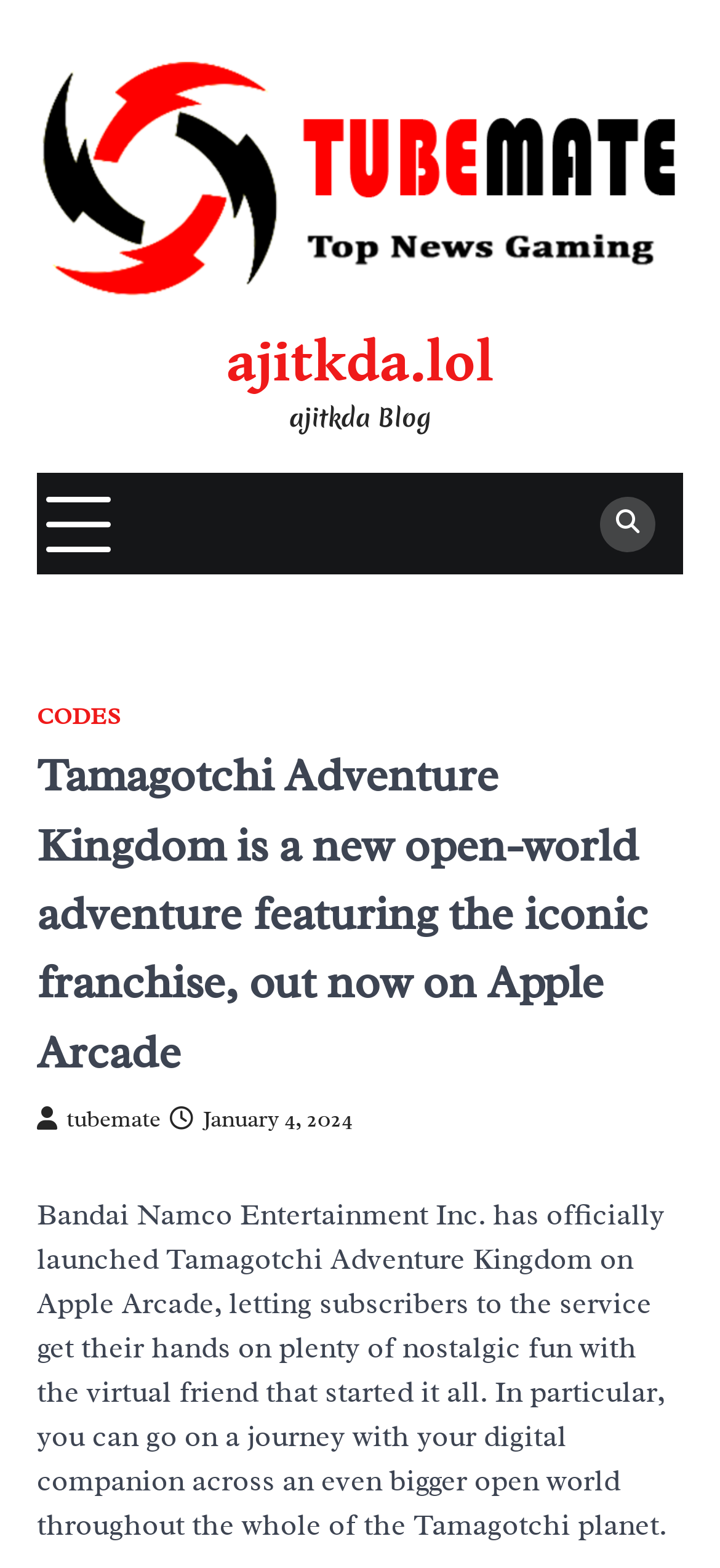What is the date of the article?
Examine the image closely and answer the question with as much detail as possible.

The webpage has a link with the text ' January 4, 2024', which indicates that the date of the article is January 4, 2024.